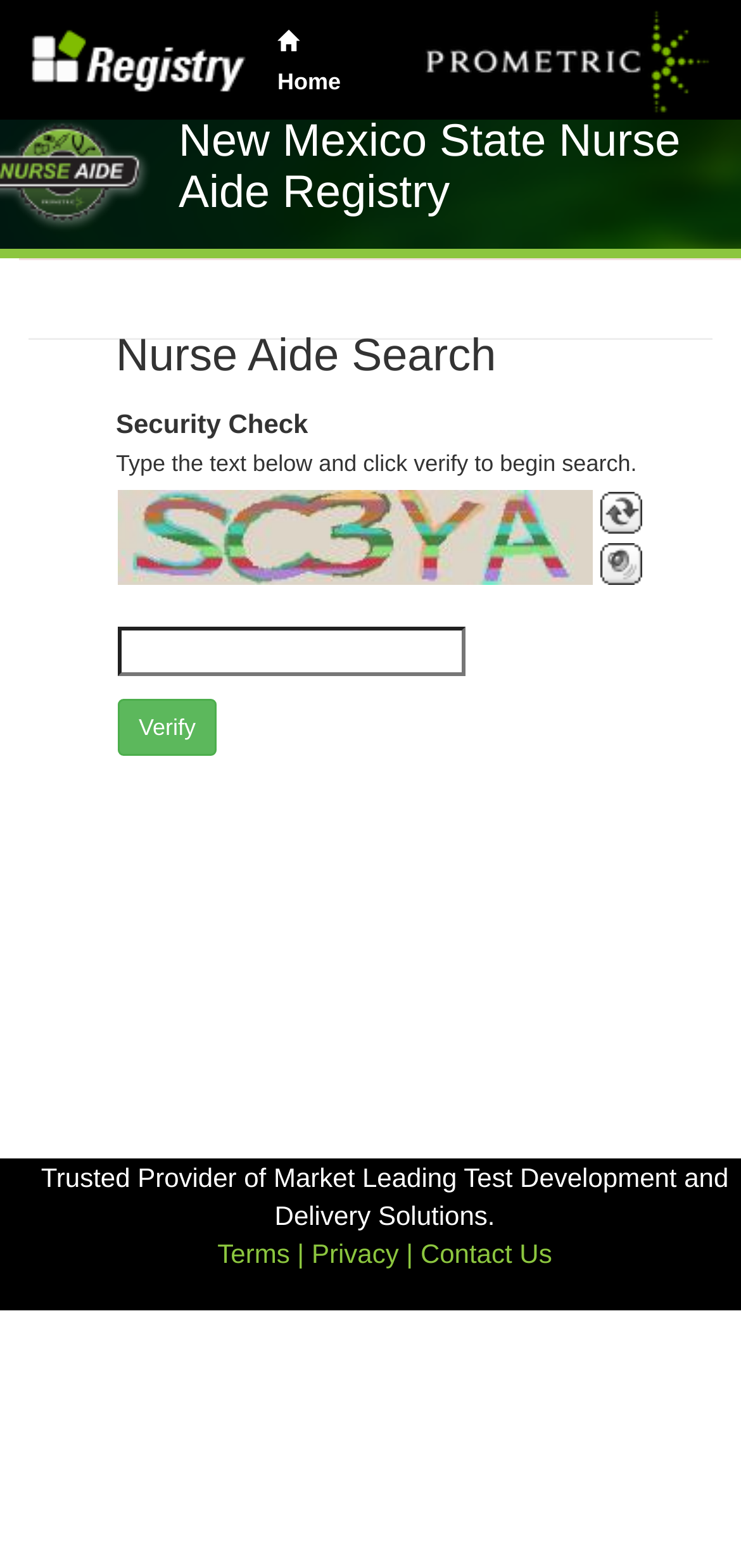Find the bounding box coordinates of the clickable region needed to perform the following instruction: "Search for a nurse aide". The coordinates should be provided as four float numbers between 0 and 1, i.e., [left, top, right, bottom].

[0.156, 0.212, 0.879, 0.244]